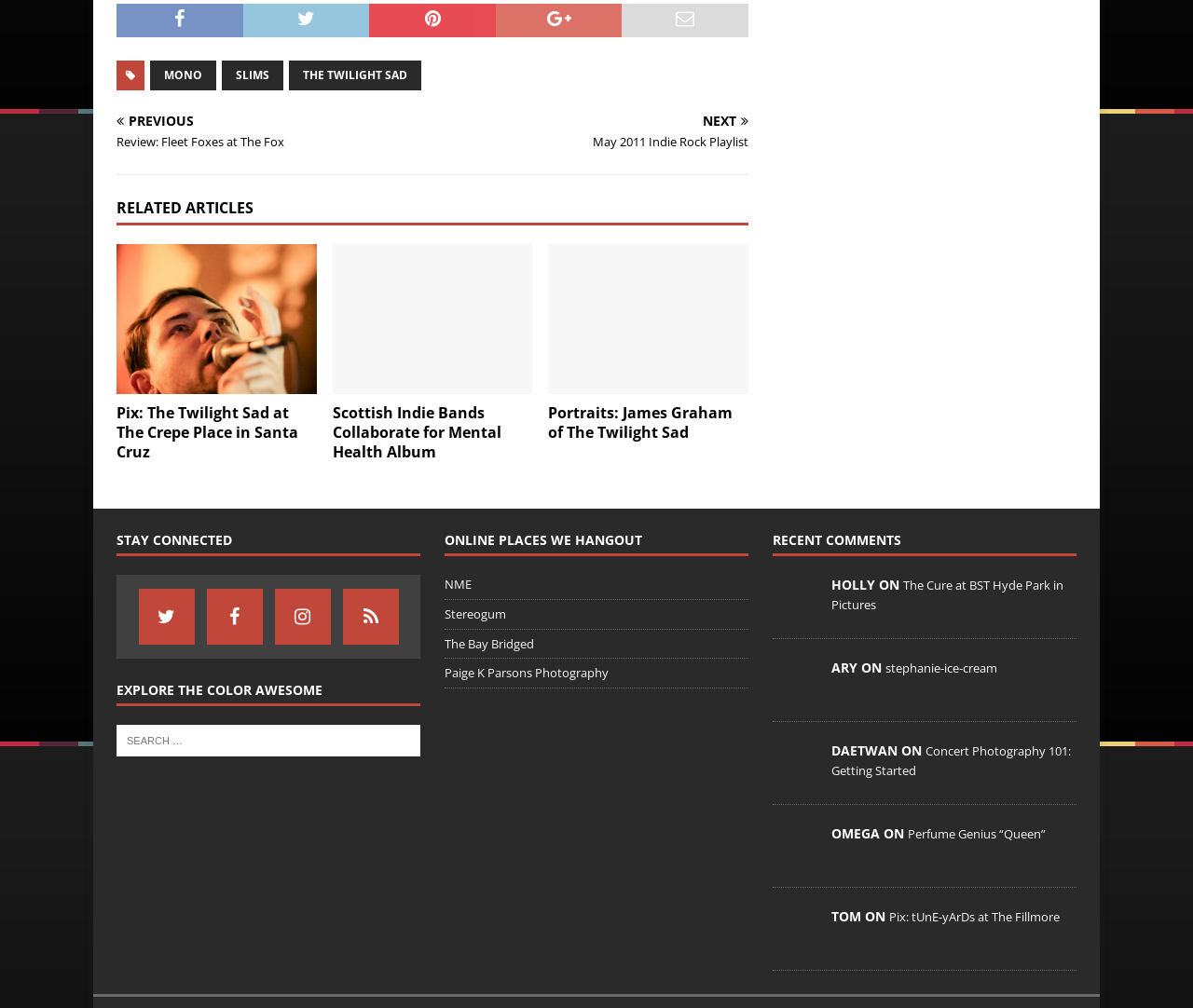How many social media links are there in the 'STAY CONNECTED' section?
Please ensure your answer is as detailed and informative as possible.

I counted the number of social media links in the 'STAY CONNECTED' section, which are Twitter, Facebook, Instagram, and Flickr. There are 4 links in total.